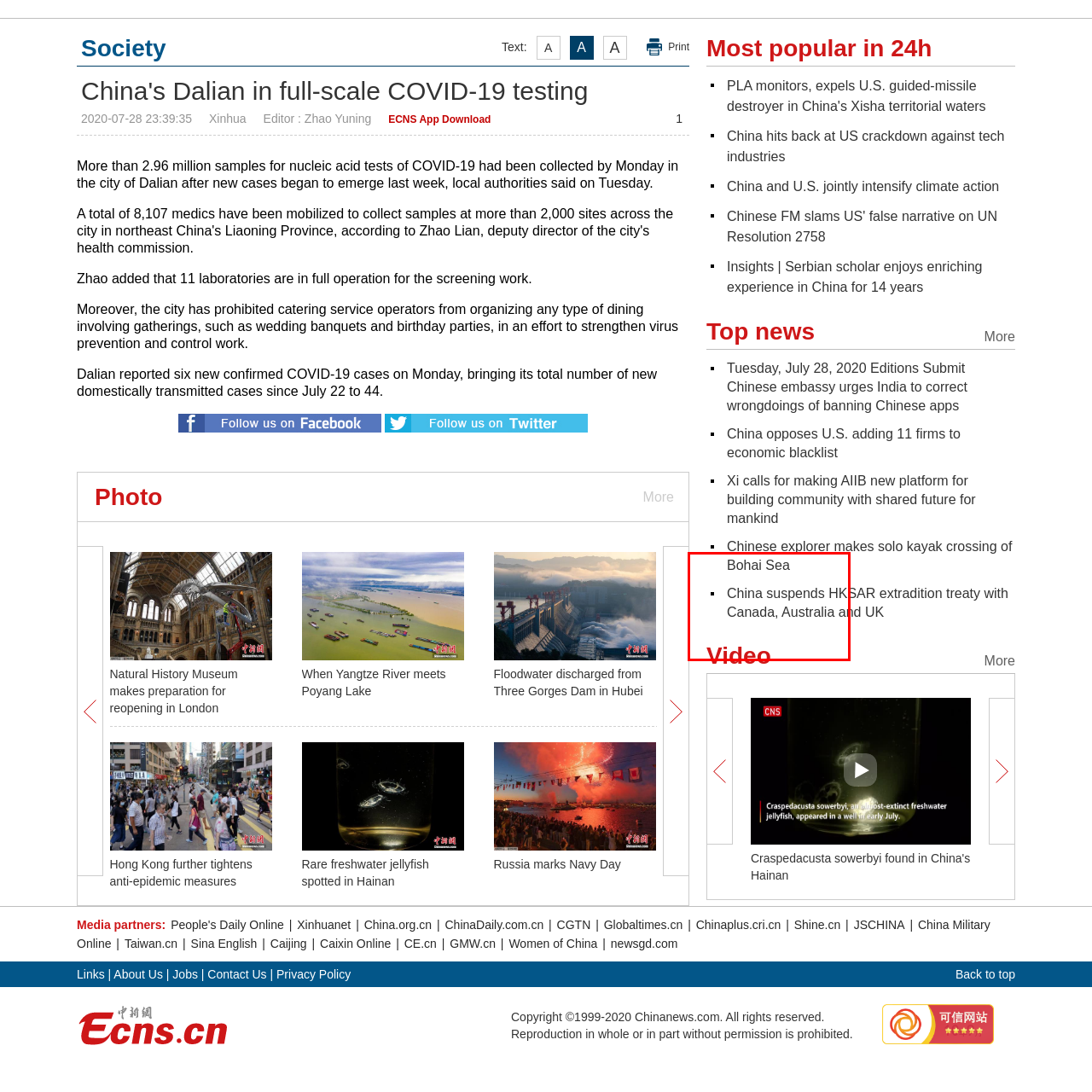Examine the area surrounded by the red box and describe it in detail.

This image features text related to a news article titled "Chinese explorer makes solo kayak crossing of Bohai Sea." The article discusses the remarkable journey undertaken by an adventurous individual, showcasing their efforts in navigating the waters of Bohai Sea alone. The context presents an interesting exploration story, likely highlighting both the challenges faced during the journey and the beauty of the sea. The image is positioned within a news layout that emphasizes current events and noteworthy explorations.